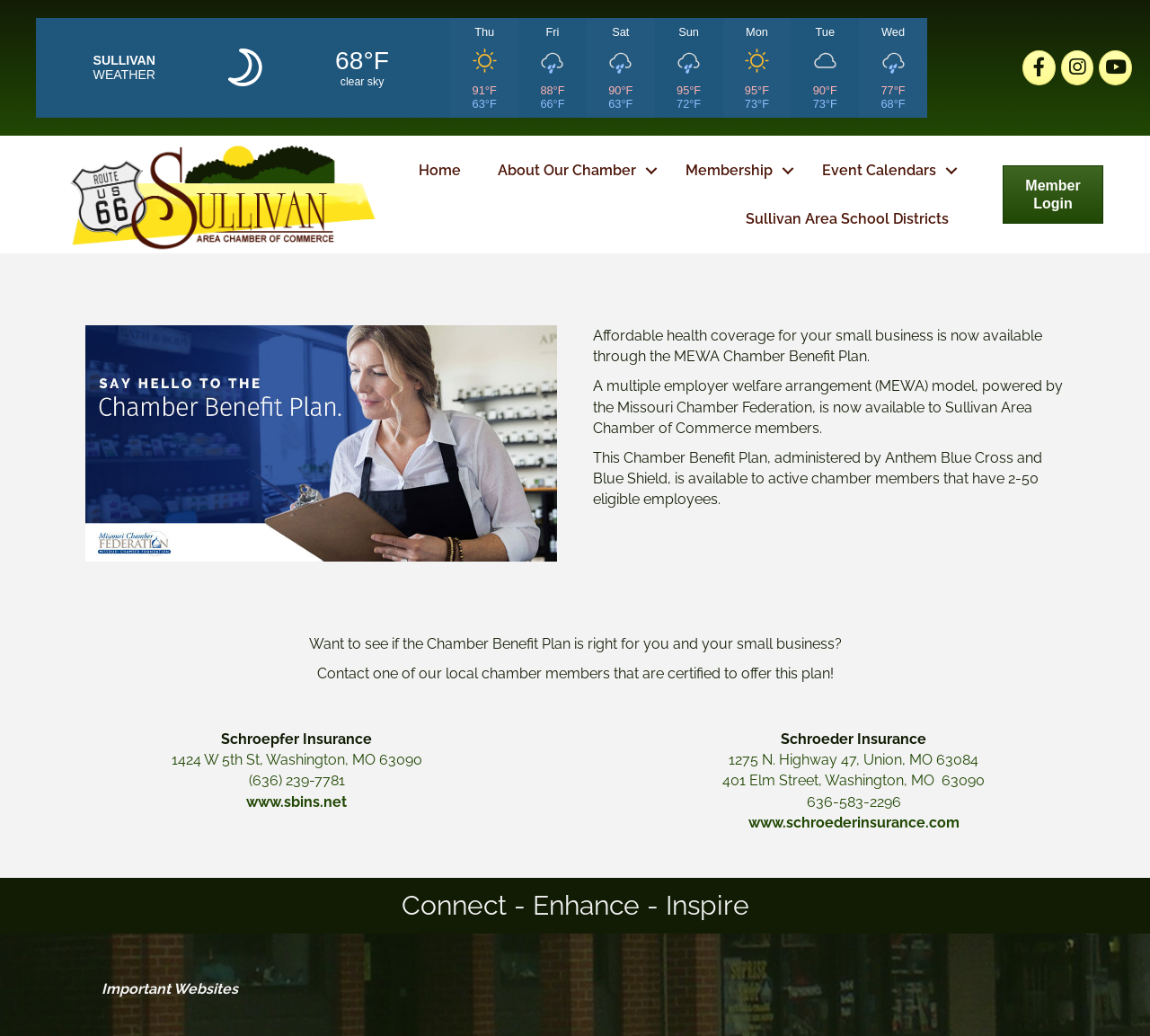Please mark the bounding box coordinates of the area that should be clicked to carry out the instruction: "Visit the Home page".

[0.349, 0.142, 0.417, 0.188]